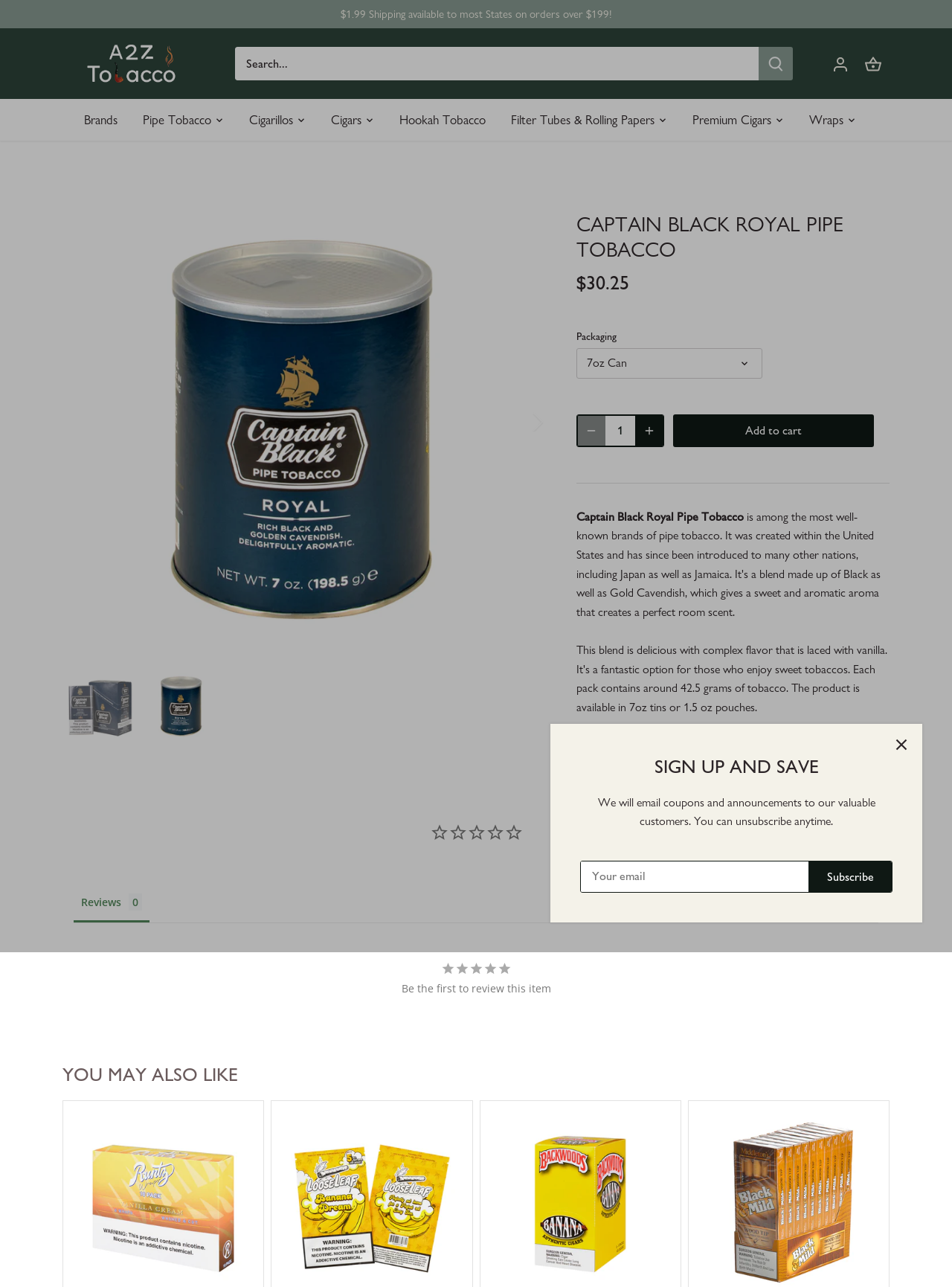How many packaging options are available for Captain Black Royal Pipe Tobacco?
Using the information from the image, give a concise answer in one word or a short phrase.

Multiple